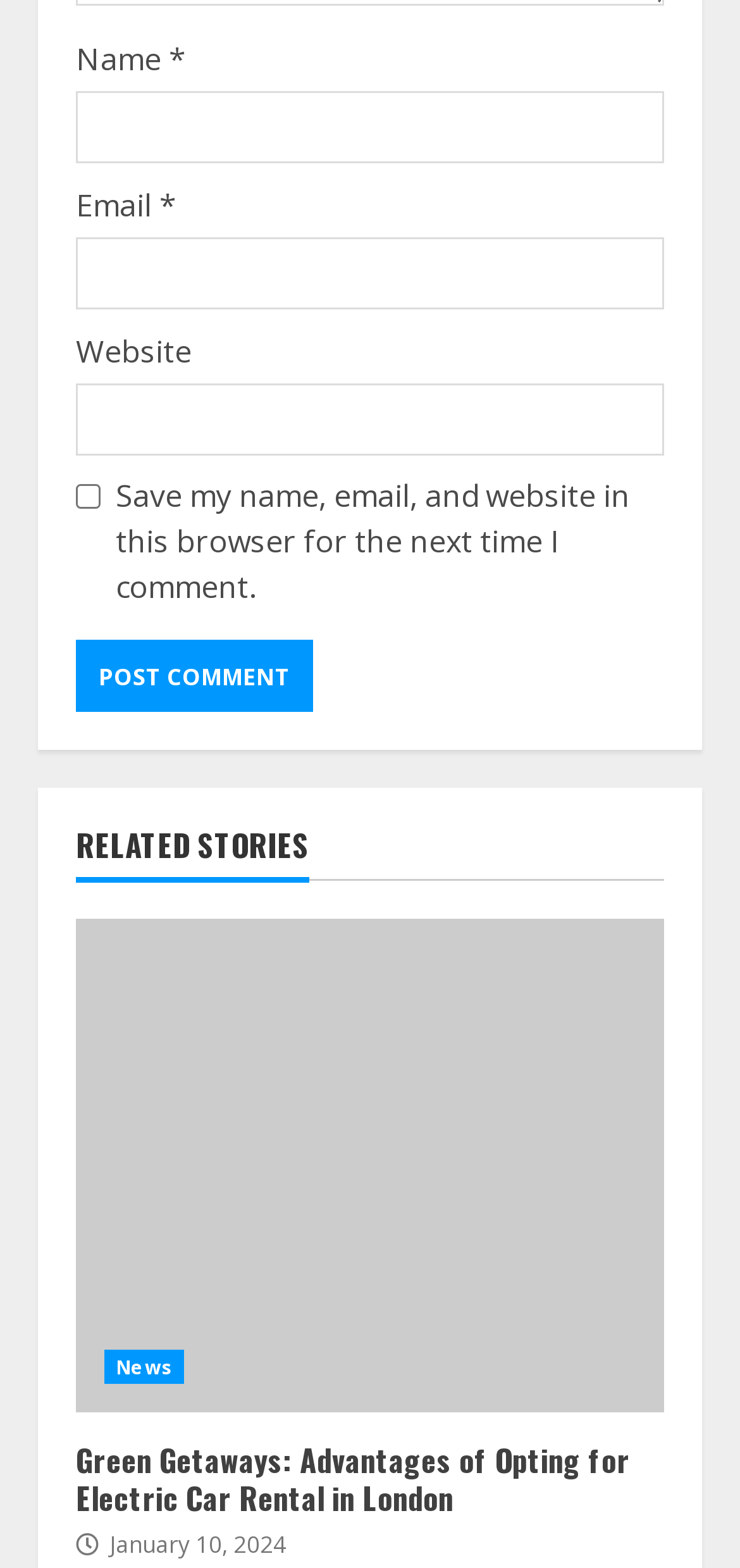Find the bounding box of the web element that fits this description: "News".

[0.141, 0.86, 0.25, 0.882]